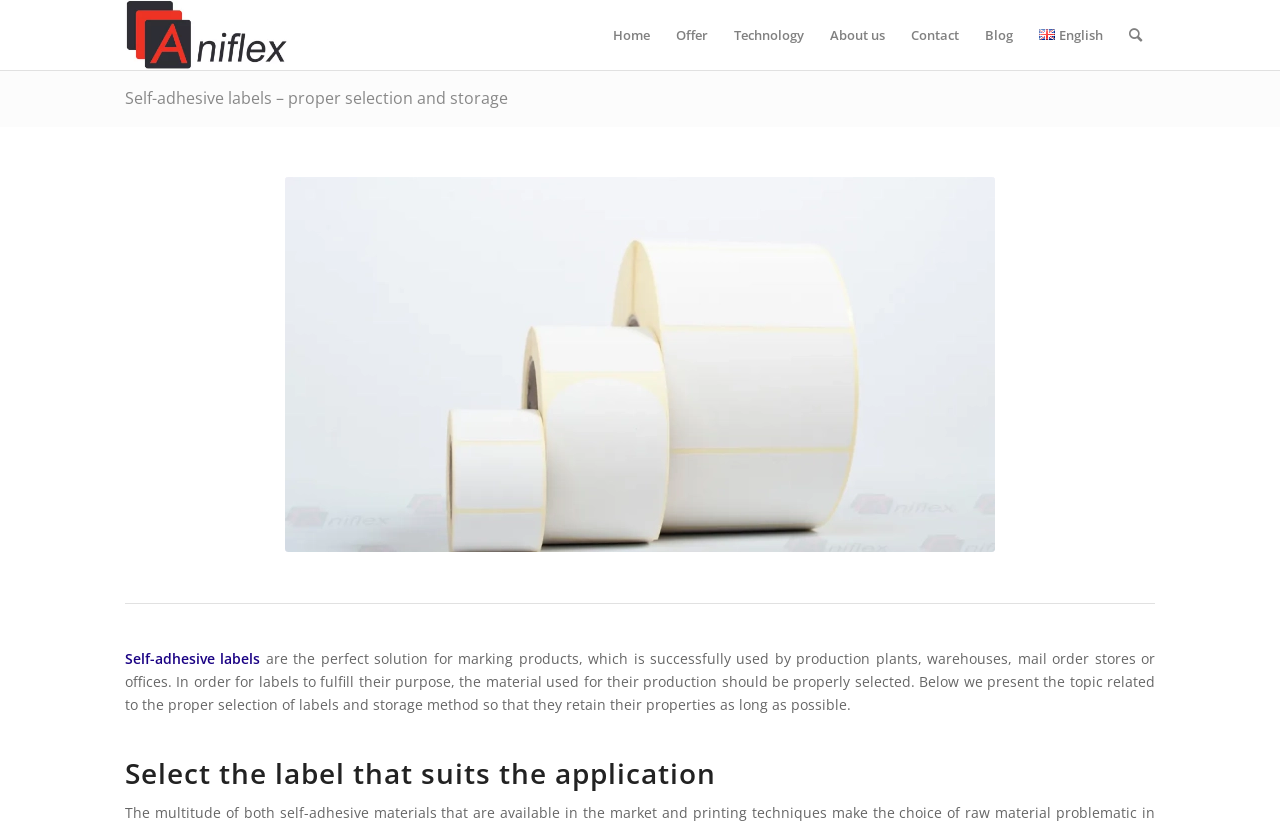Provide a thorough description of the webpage you see.

The webpage is about self-adhesive labels, specifically discussing their proper selection and storage. At the top left corner, there is a logo of "Aniflex - Manufacturer of personalized labels" which is also a link. Next to it, there is a menu bar with 7 menu items: "Home", "Offer", "Technology", "About us", "Contact", "Blog", and "English". Each menu item is a link.

Below the menu bar, there is a heading that reads "Self-adhesive labels – proper selection and storage". This heading is also a link. Underneath the heading, there is a paragraph of text that explains the importance of properly selecting the material for label production and storing them to retain their properties.

Further down the page, there is another heading that reads "Select the label that suits the application". This heading is positioned near the bottom of the page. There are no images on the page except for the logo of "Aniflex - Manufacturer of personalized labels" and another image associated with the link "Self-adhesive labels – proper selection and storage" which is located near the middle of the page.